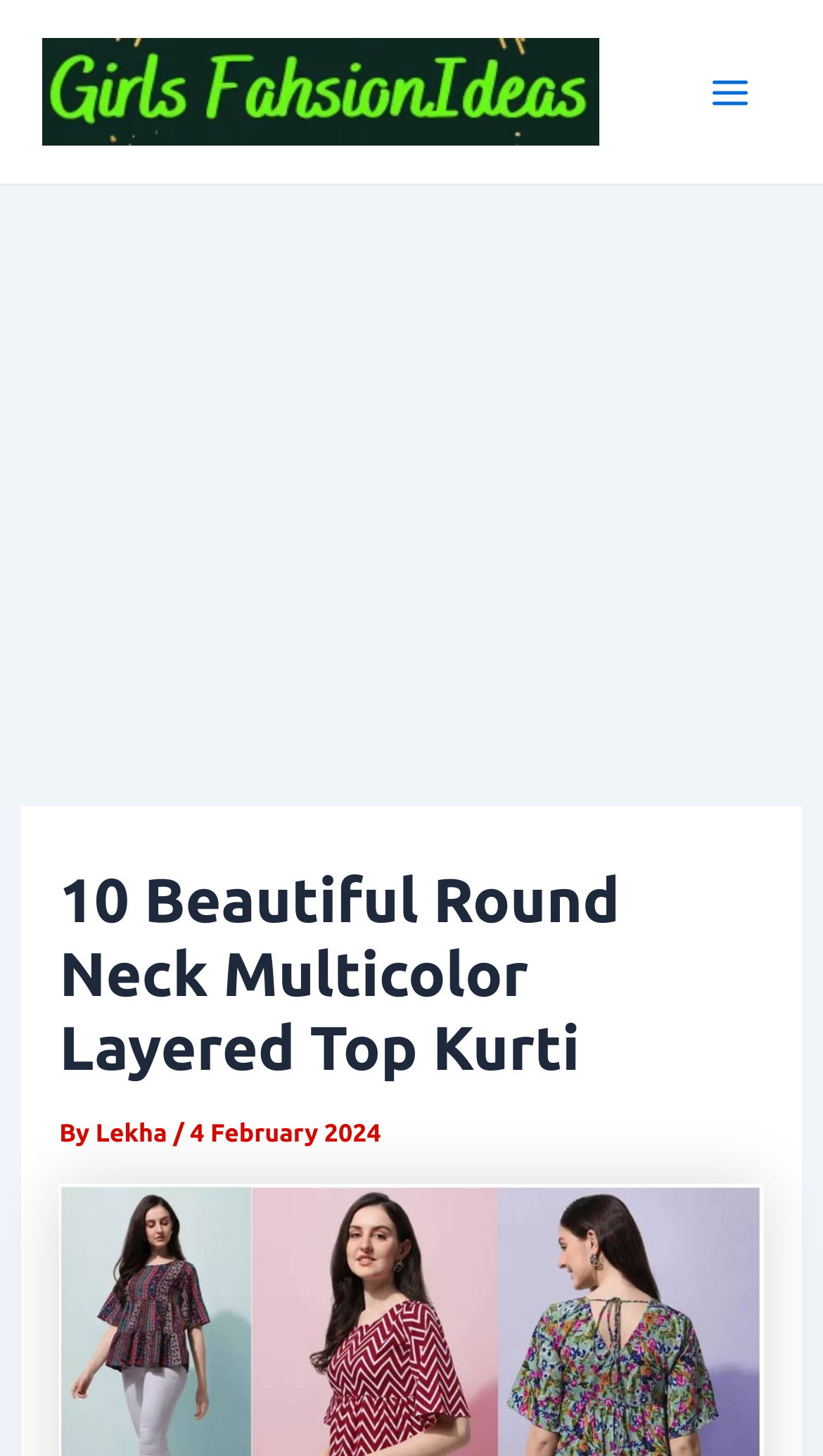Create an elaborate caption that covers all aspects of the webpage.

The webpage appears to be a fashion blog or online store, specifically showcasing a product called "10 Beautiful Round Neck Multicolor Layered Top Kurti". 

At the top left of the page, there is a link and an image, both labeled "Girls Fashion Ideas", which likely serves as the website's logo or branding. 

To the right of the logo, there is a main menu button, which is not expanded by default. 

Below the logo and main menu button, the product title "10 Beautiful Round Neck Multicolor Layered Top Kurti" is prominently displayed as a heading, taking up a significant portion of the page. 

Underneath the product title, there is a byline that reads "By Lekha / 4 February 2024", indicating the author and publication date of the content.